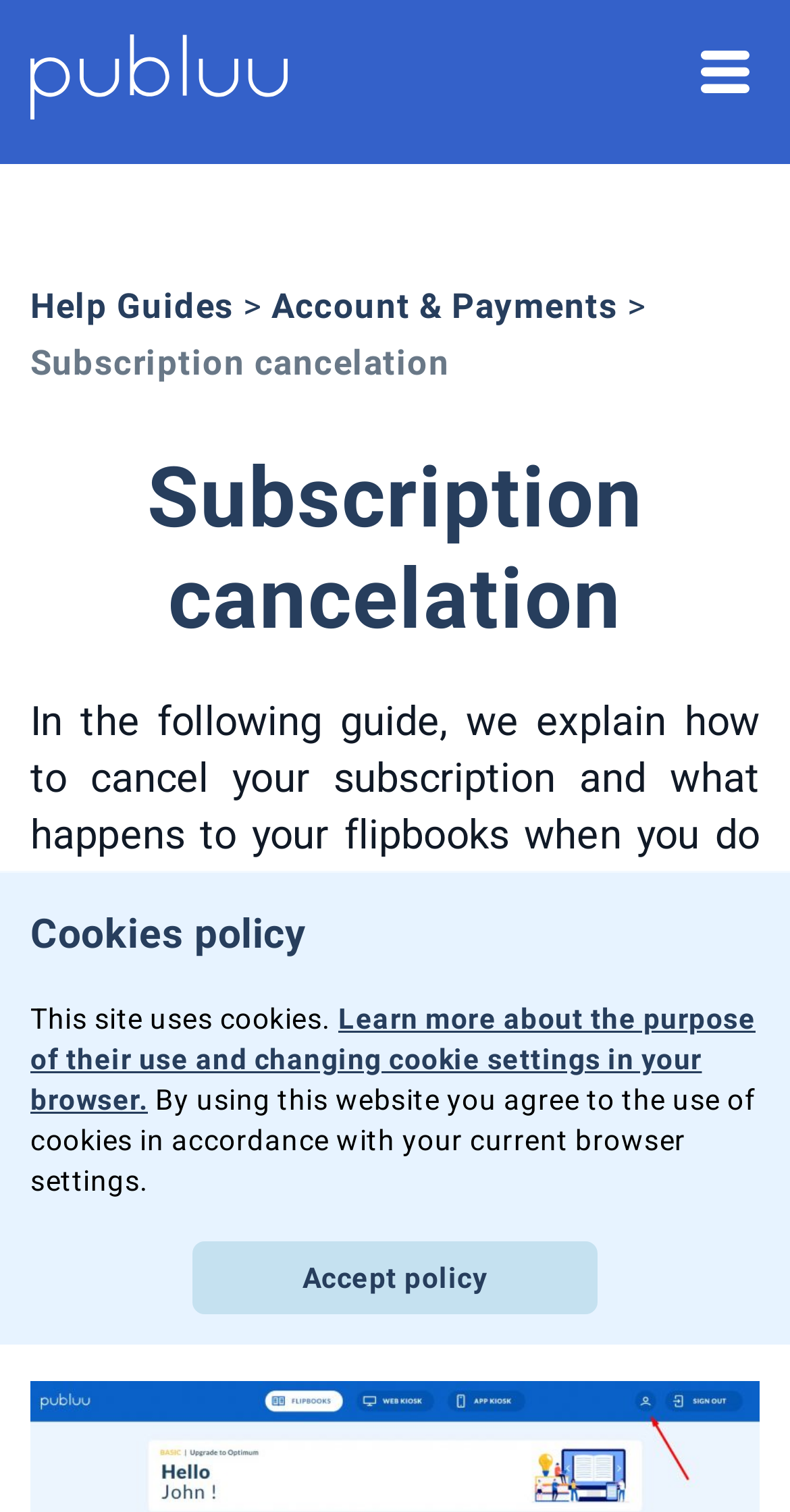Respond concisely with one word or phrase to the following query:
Where can you find the settings button?

Top right corner